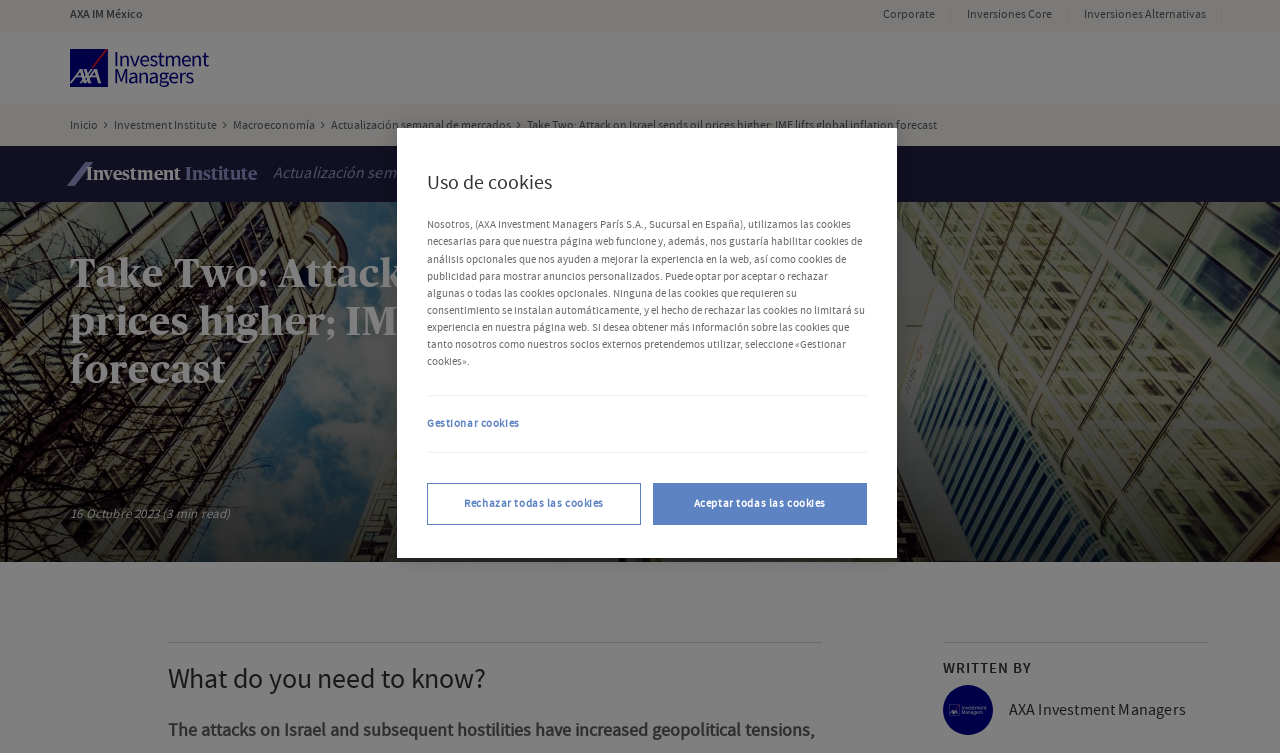How long does it take to read the article?
Please provide a comprehensive answer to the question based on the webpage screenshot.

I found the answer by looking at the text below the heading of the article, which says '16 Octubre 2023 (3 min read)'. This suggests that it takes 3 minutes to read the article.